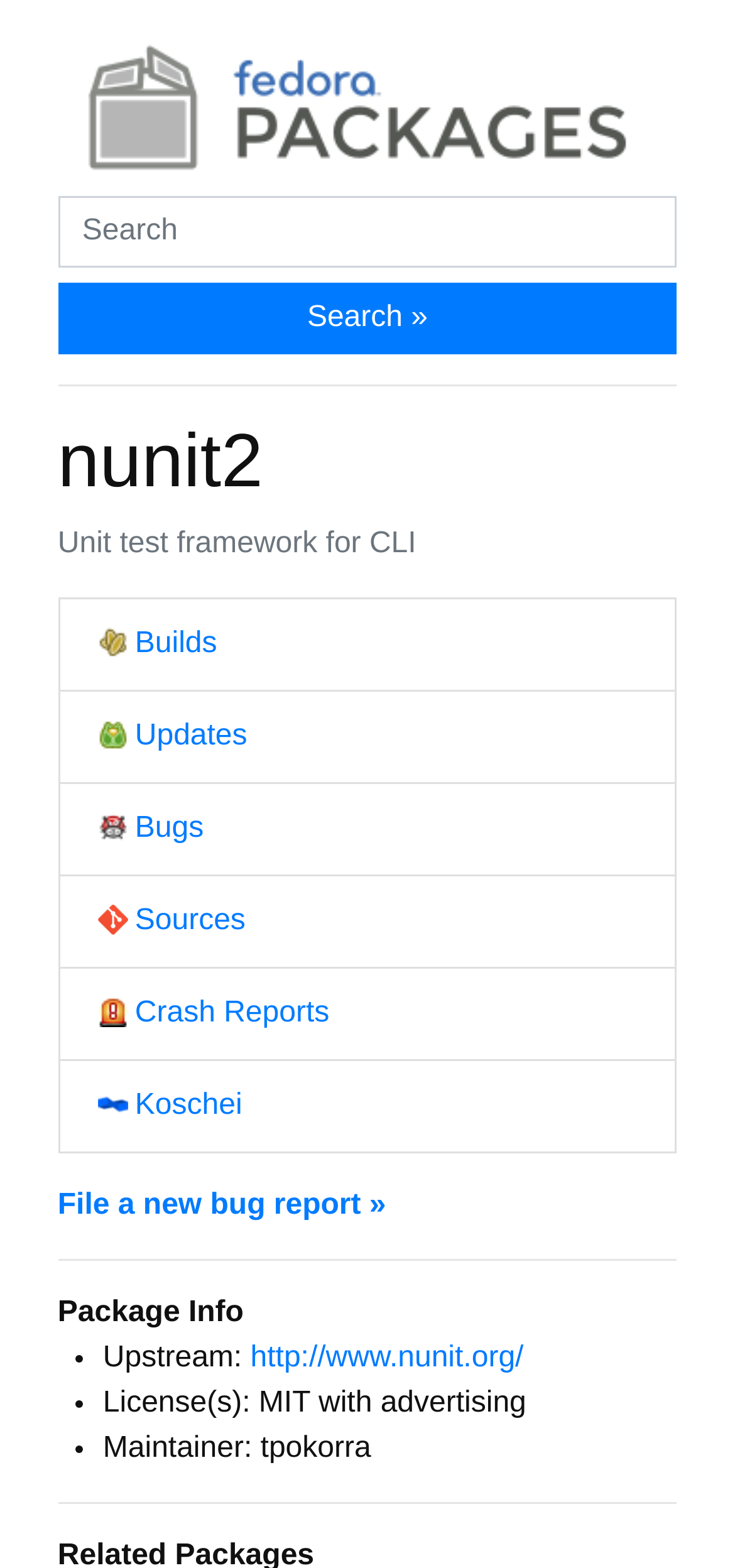Describe all the visual and textual components of the webpage comprehensively.

The webpage is about the nunit2 package in the Fedora package repositories. At the top, there is a link to "Fedora Packages" accompanied by an image with the same name. Below this, there is a search box with a "Search »" button to its right. 

Underneath the search box, there is a horizontal separator line. The main content of the page starts with a heading "nunit2" followed by a brief description "Unit test framework for CLI". 

To the right of the description, there are five links: "Builds", "Updates", "Bugs", "Sources", and "Crash Reports". Below these links, there is another link "Koschei". 

Further down, there is a link "File a new bug report »" and another horizontal separator line. The "Package Info" section starts with a heading, followed by three bullet points. The first bullet point has the label "Upstream:" and a link to the nunit.org website. The second bullet point has the label "License(s):" and the text "MIT with advertising". The third bullet point has the label "Maintainer:" and the text "tpokorra". 

At the very bottom of the page, there is another horizontal separator line.